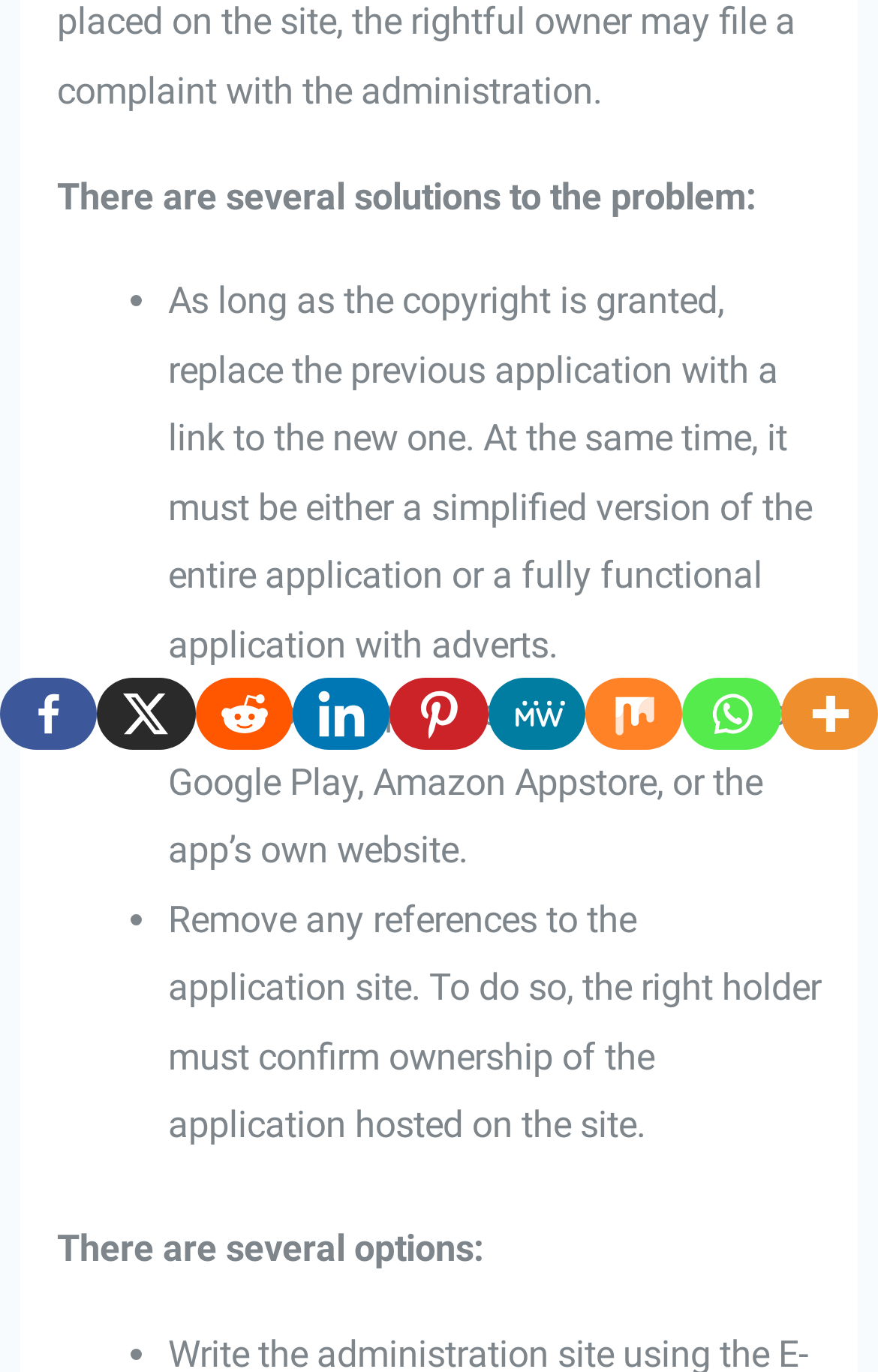For the following element description, predict the bounding box coordinates in the format (top-left x, top-left y, bottom-right x, bottom-right y). All values should be floating point numbers between 0 and 1. Description: title="More"

[0.889, 0.494, 1.0, 0.546]